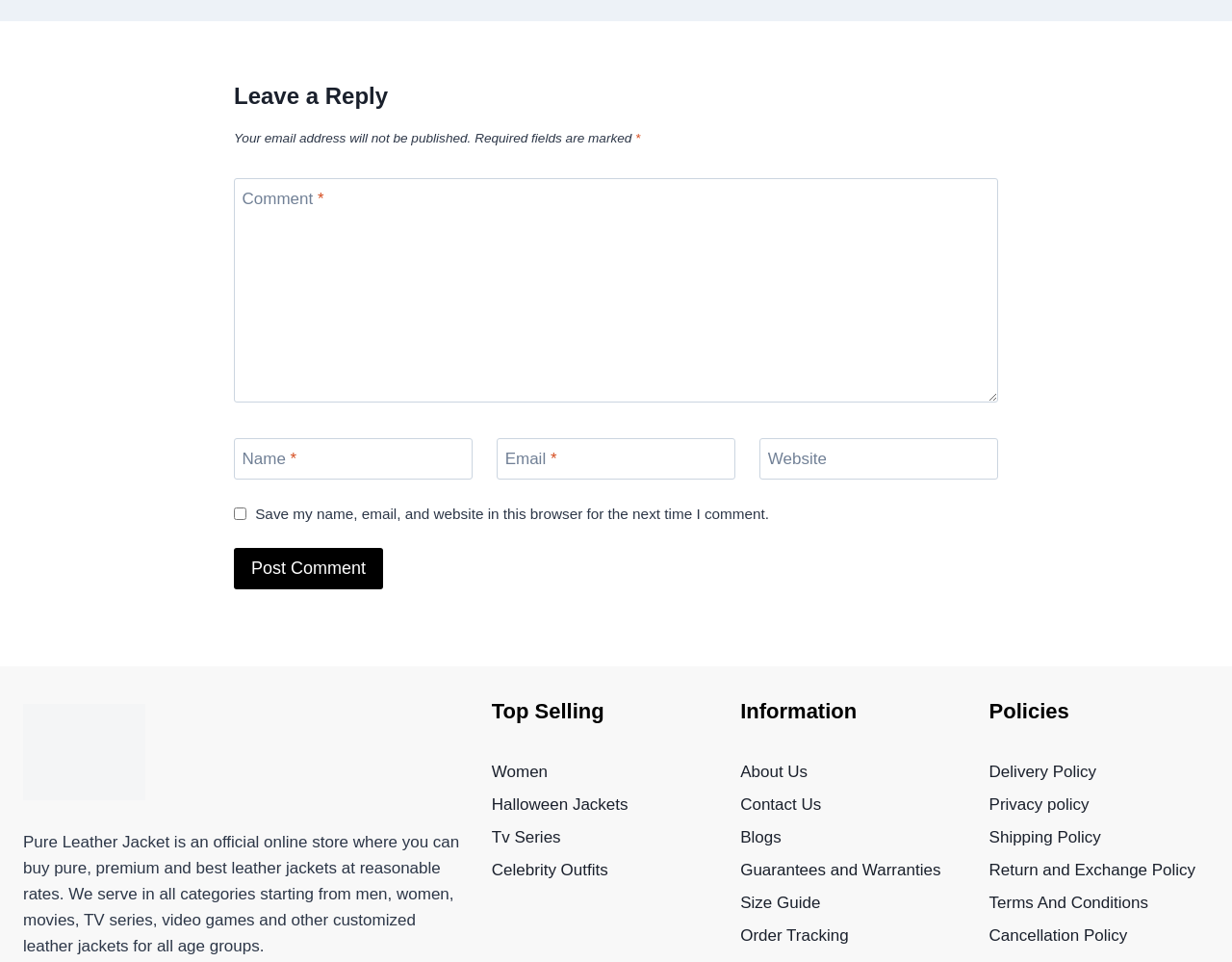Can you find the bounding box coordinates for the element that needs to be clicked to execute this instruction: "Read the About Us page"? The coordinates should be given as four float numbers between 0 and 1, i.e., [left, top, right, bottom].

[0.601, 0.786, 0.779, 0.82]